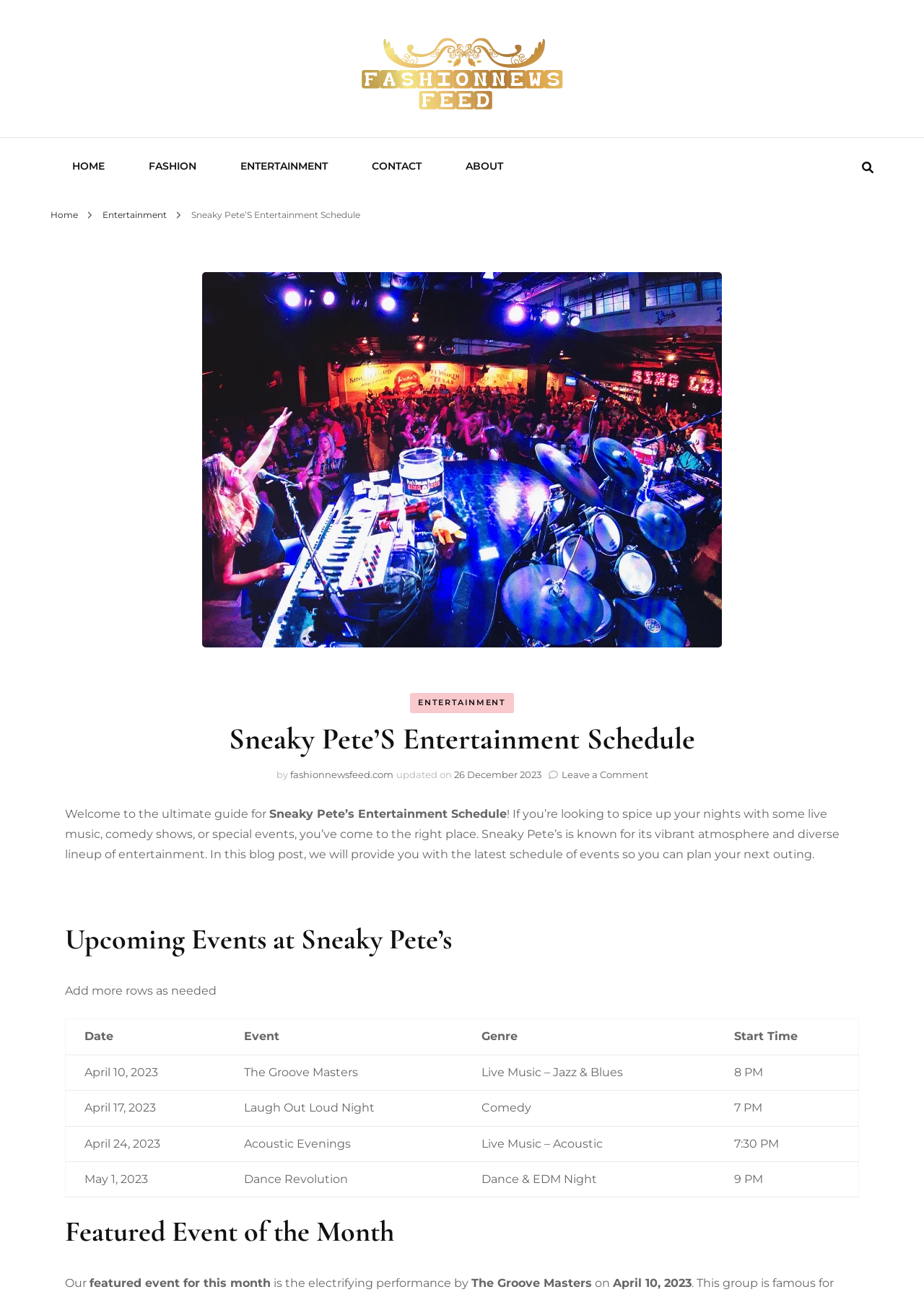Please answer the following question using a single word or phrase: How many column headers are there in the events table?

4